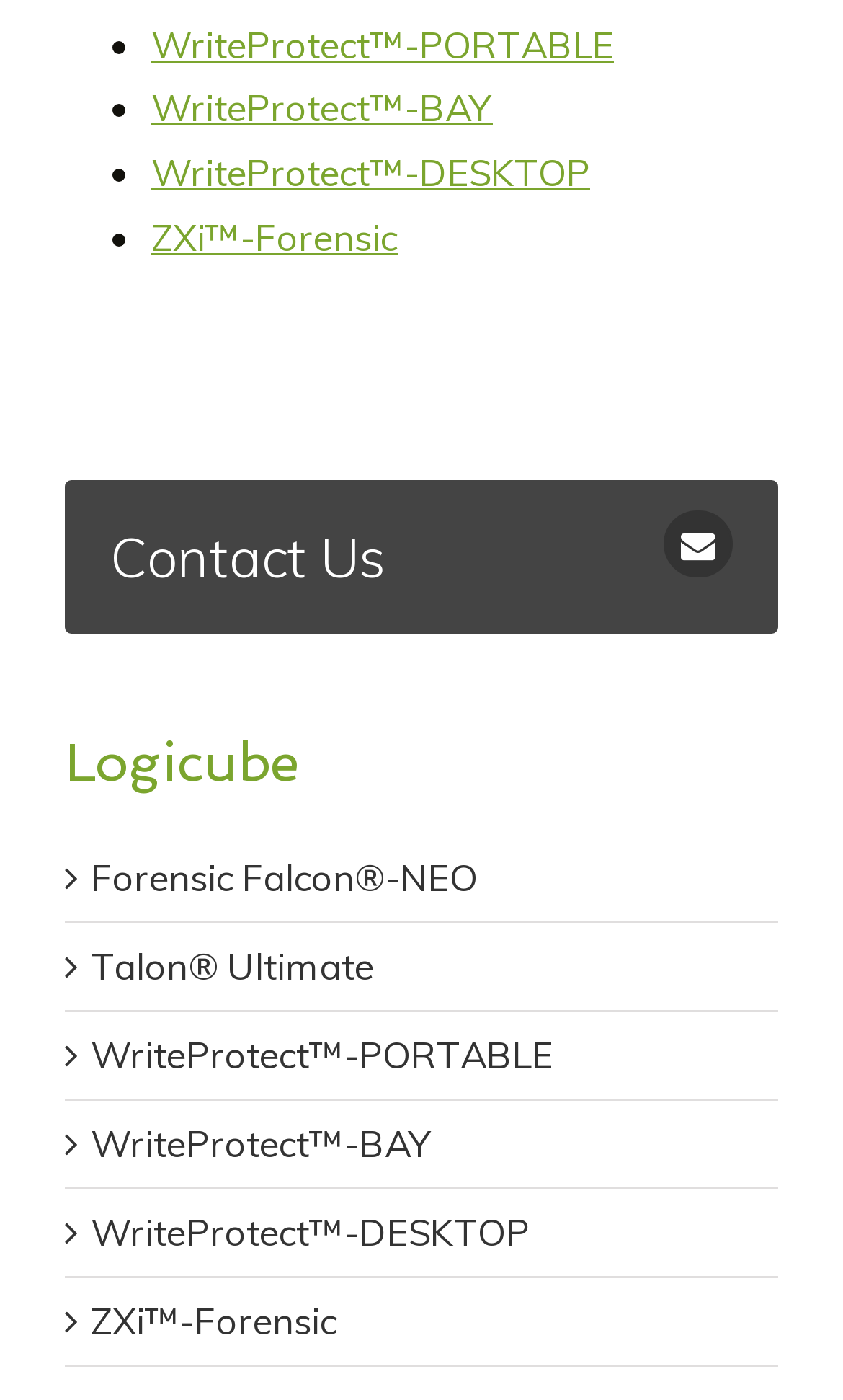Find the coordinates for the bounding box of the element with this description: "Talon® Ultimate".

[0.108, 0.673, 0.444, 0.706]